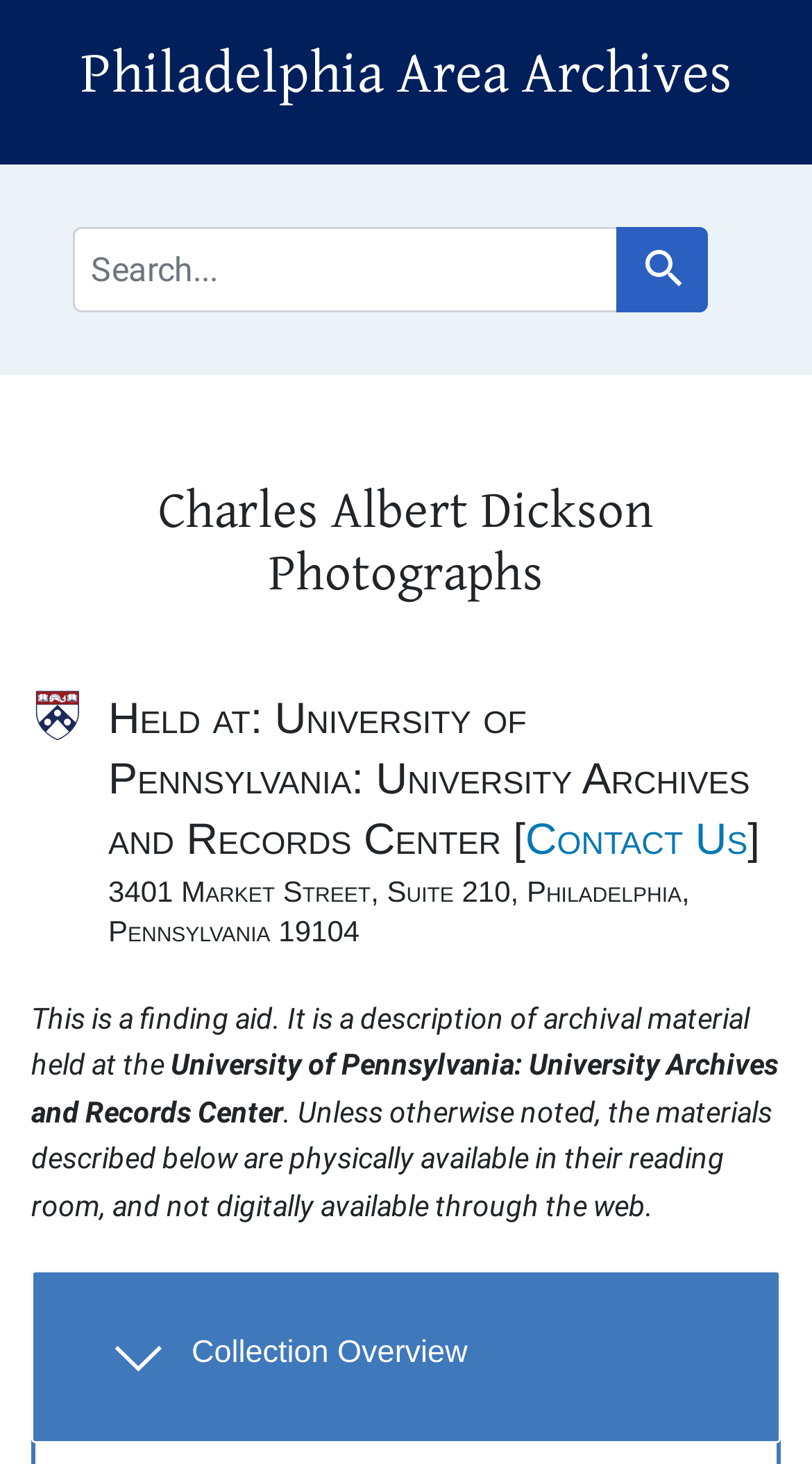What is the collection overview about?
Utilize the image to construct a detailed and well-explained answer.

The collection overview section is located at the bottom of the webpage, and it has a button 'Collection Overview' which is expanded. Given the context of the webpage, which is about Charles Albert Dickson Photographs, it is likely that the collection overview is about the photographs themselves, providing more information about the collection.